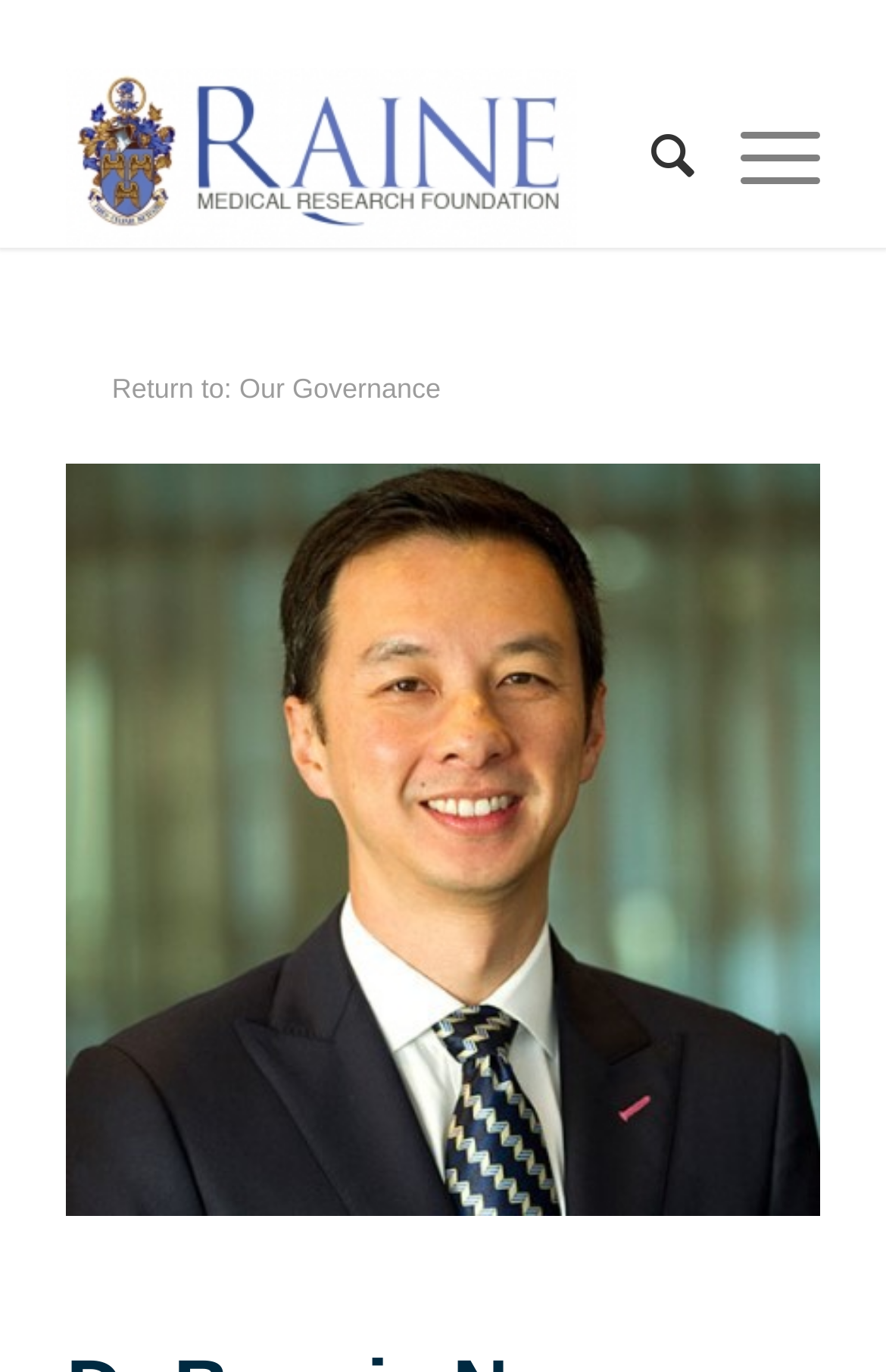How many menu items are there?
Give a thorough and detailed response to the question.

There are three menu items: 'Raine Medical Research Foundation', 'Search', and 'Menu'. These can be found as child elements of the LayoutTable element.